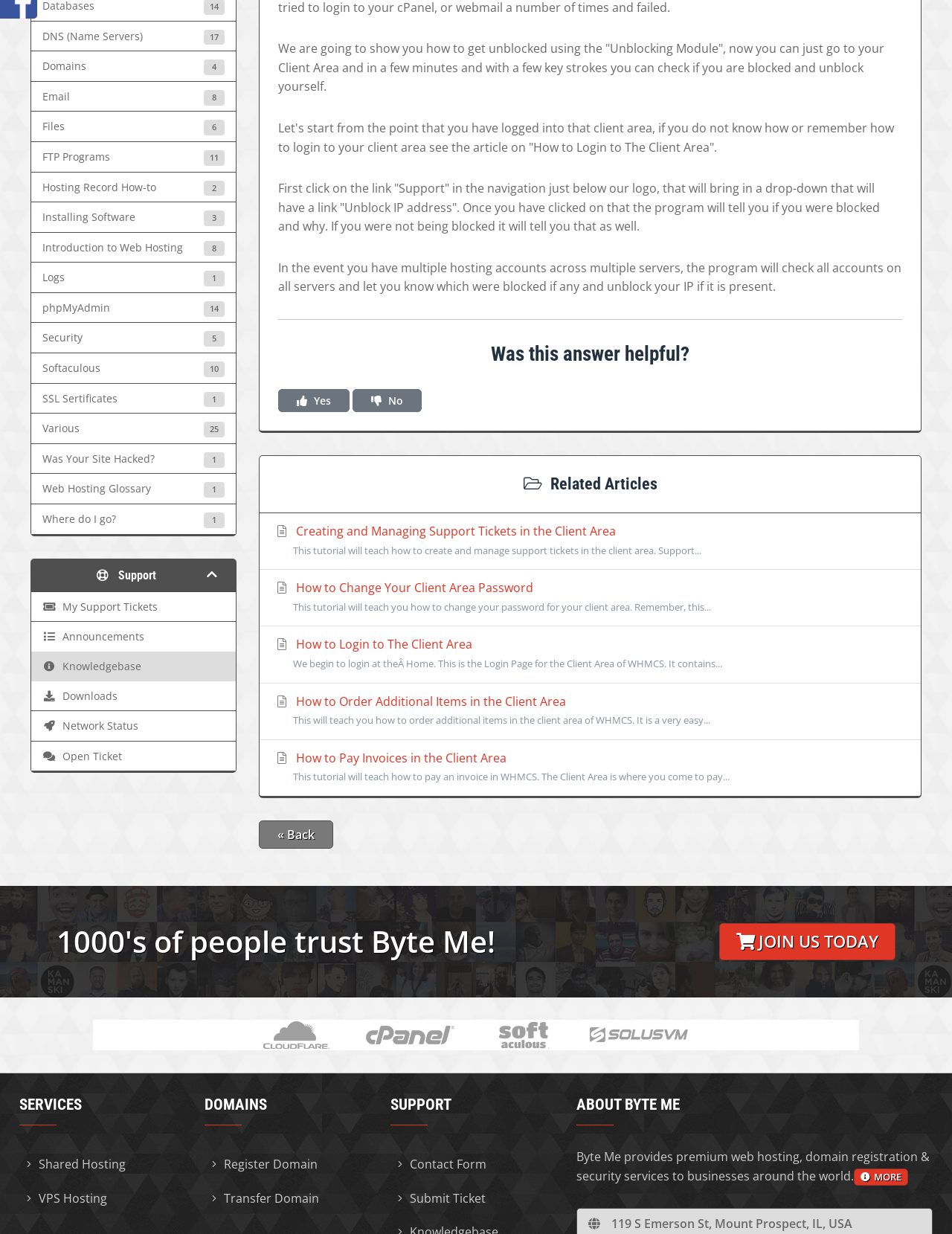Locate the bounding box coordinates of the UI element described by: "Announcements". The bounding box coordinates should consist of four float numbers between 0 and 1, i.e., [left, top, right, bottom].

[0.032, 0.504, 0.247, 0.529]